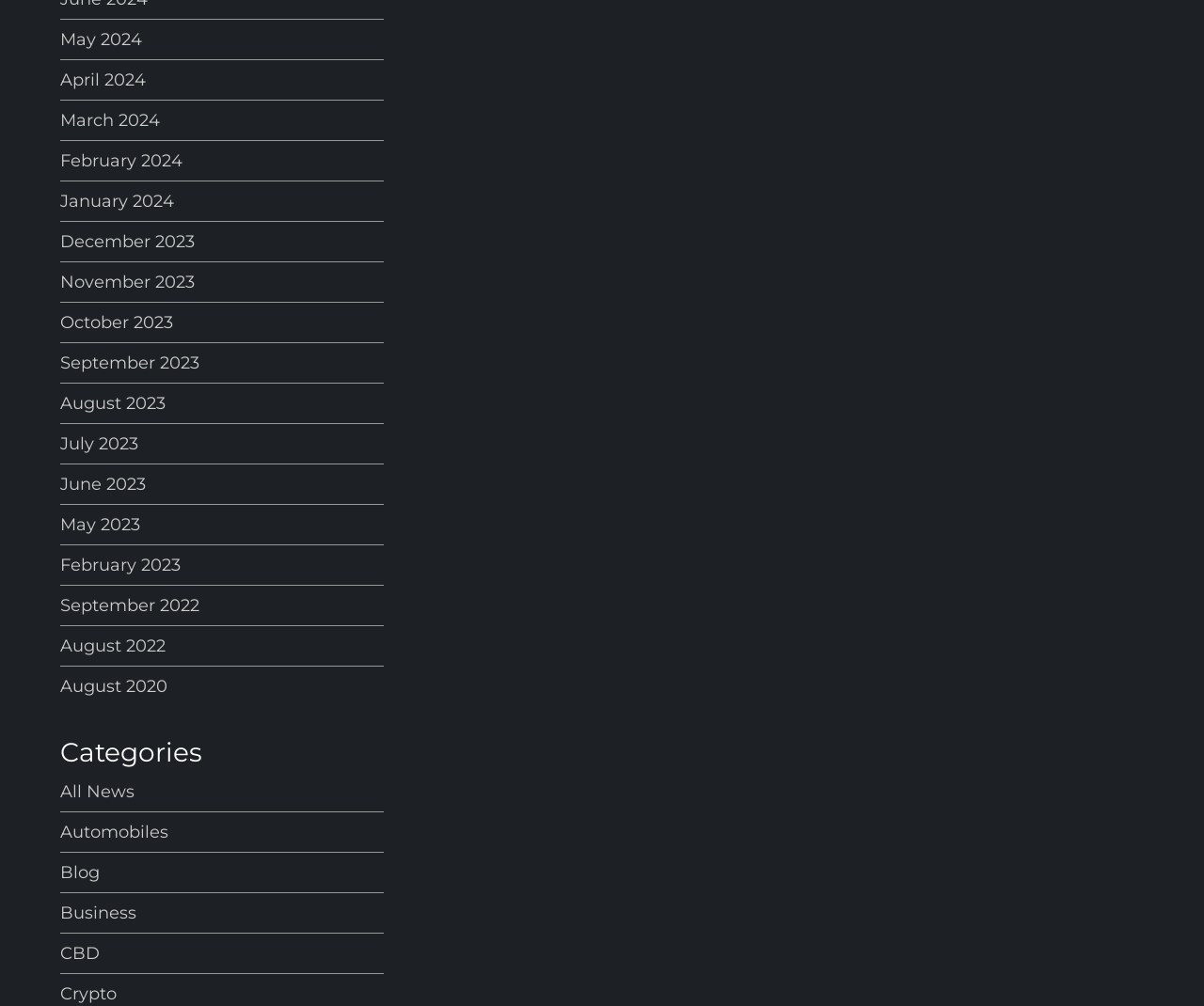Pinpoint the bounding box coordinates of the element you need to click to execute the following instruction: "Browse categories". The bounding box should be represented by four float numbers between 0 and 1, in the format [left, top, right, bottom].

[0.05, 0.73, 0.319, 0.767]